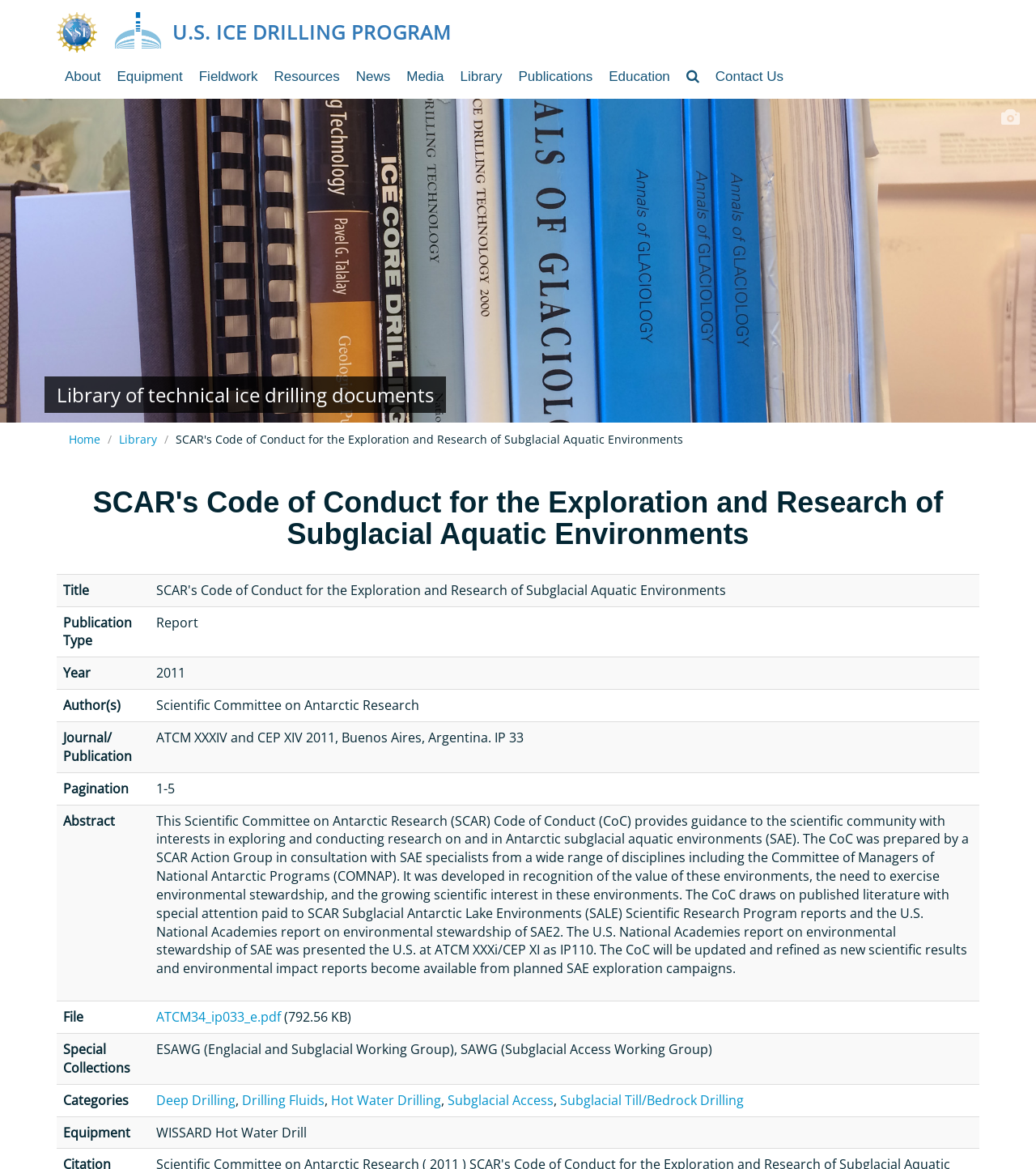Identify the bounding box of the UI element that matches this description: "Deep Drilling".

[0.151, 0.933, 0.227, 0.949]